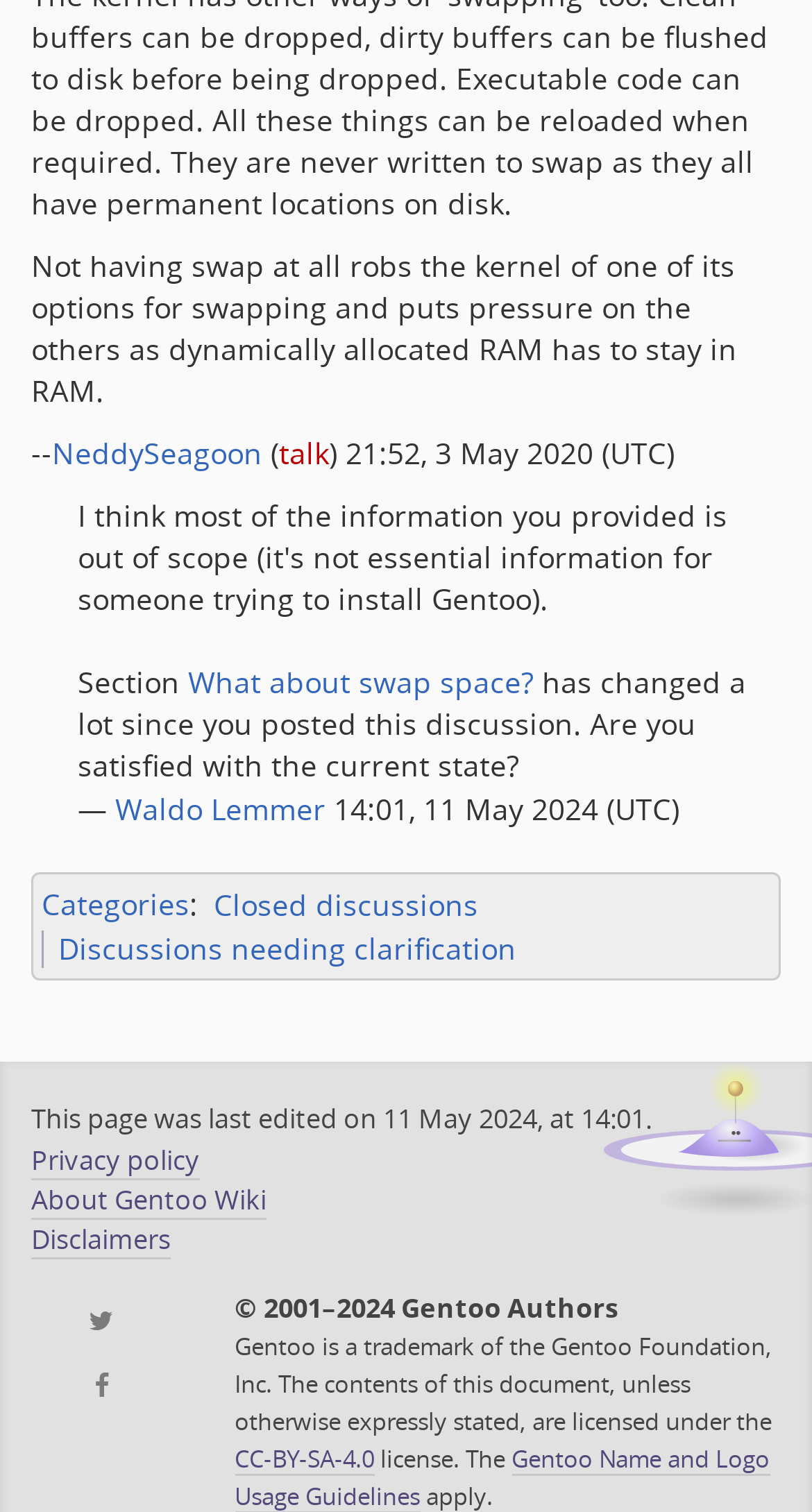Predict the bounding box of the UI element that fits this description: "title="@Gentoo on Twitter"".

[0.038, 0.829, 0.212, 0.87]